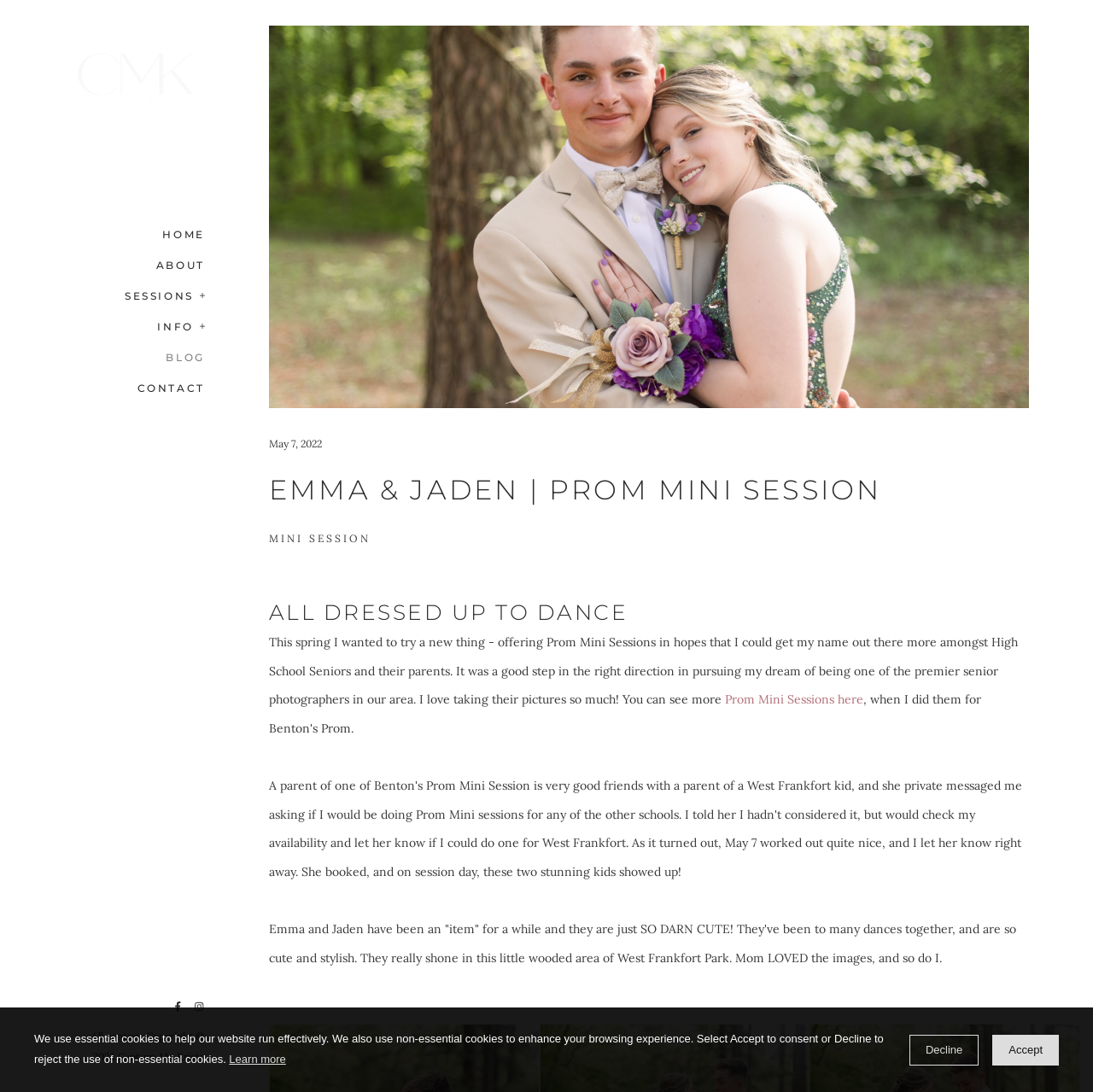Bounding box coordinates should be in the format (top-left x, top-left y, bottom-right x, bottom-right y) and all values should be floating point numbers between 0 and 1. Determine the bounding box coordinate for the UI element described as: Prom Mini Sessions here

[0.663, 0.634, 0.79, 0.648]